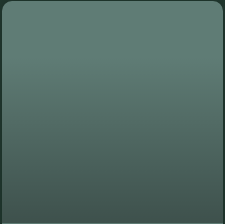Please answer the following question using a single word or phrase: 
What is the purpose of the accompanying article?

To elaborate on methodologies and principles